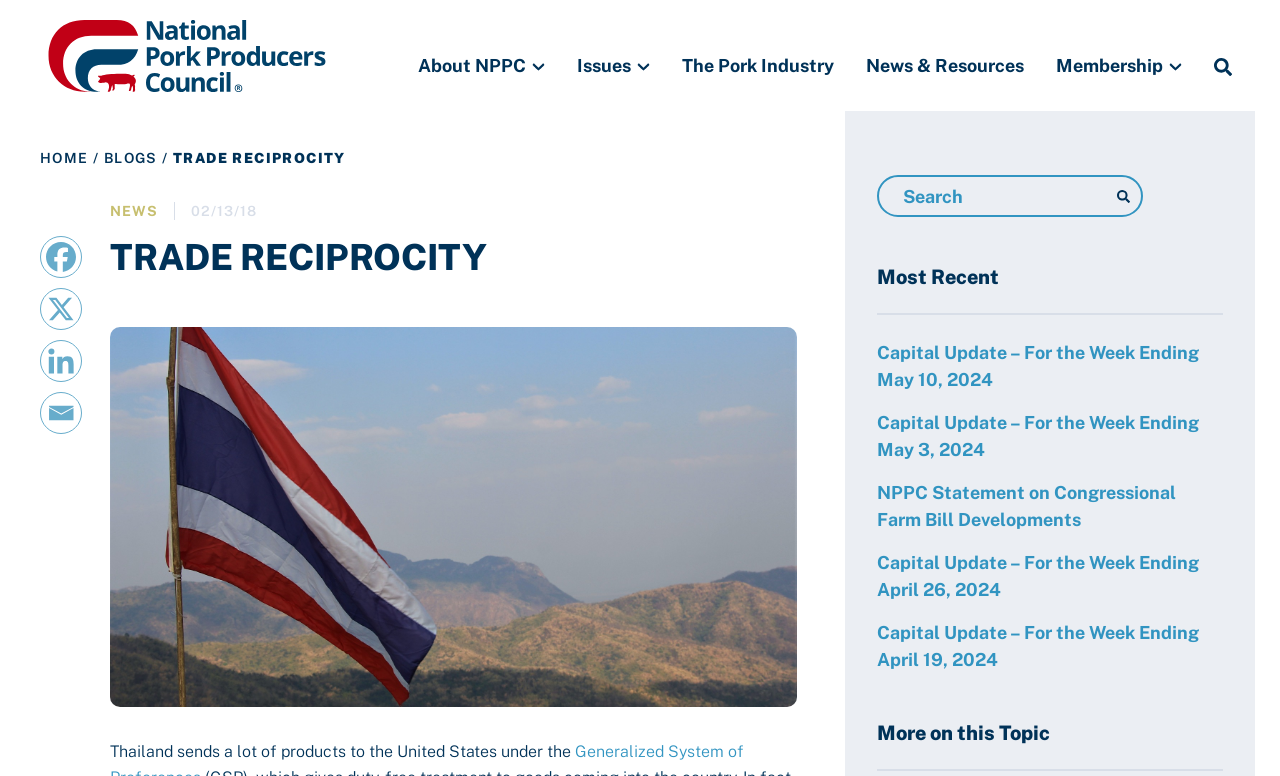What is the category of the 'Capital Update' articles?
Please provide a single word or phrase answer based on the image.

NEWS